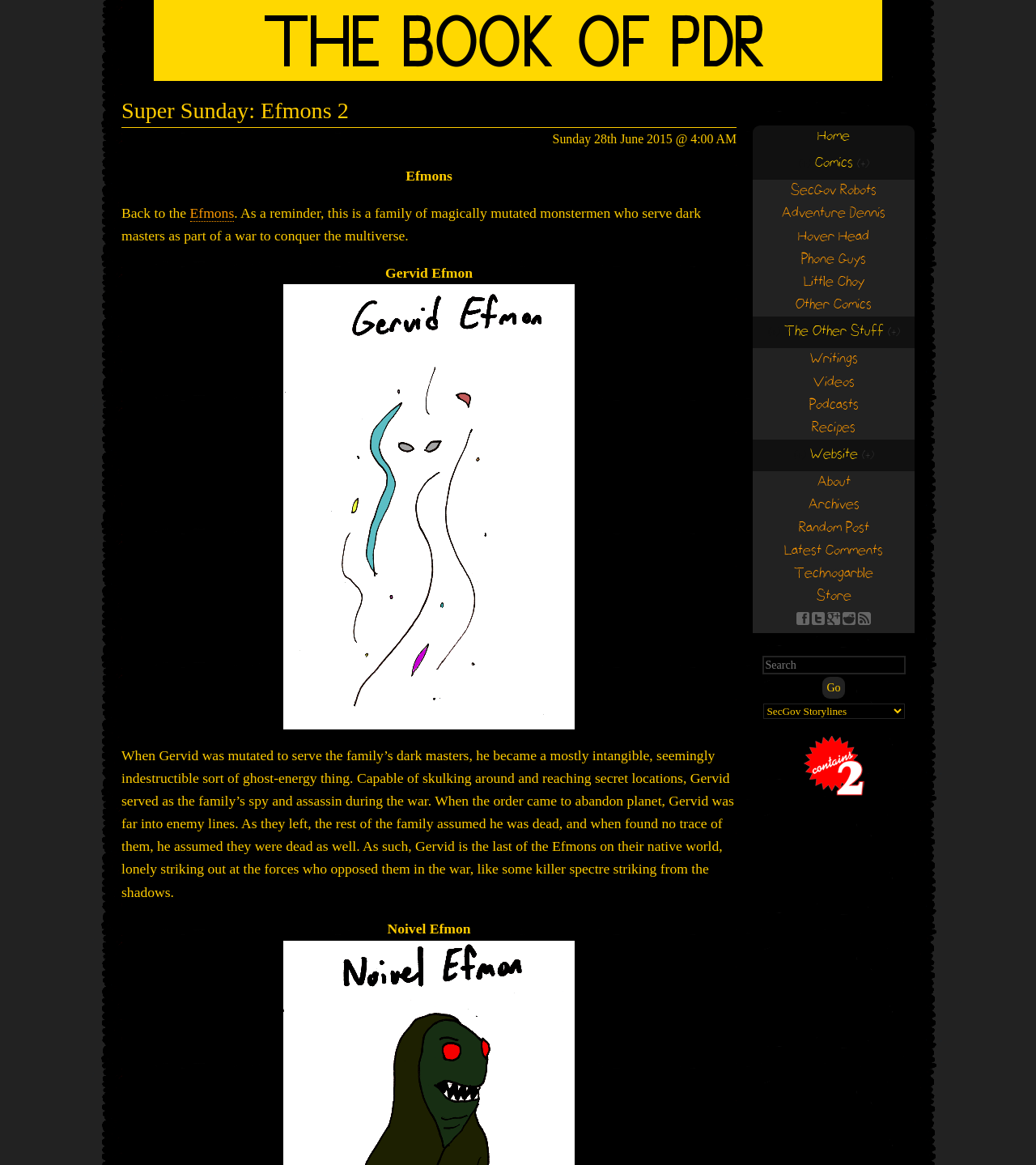Please find the bounding box coordinates of the element that you should click to achieve the following instruction: "Search for something". The coordinates should be presented as four float numbers between 0 and 1: [left, top, right, bottom].

[0.736, 0.563, 0.874, 0.579]